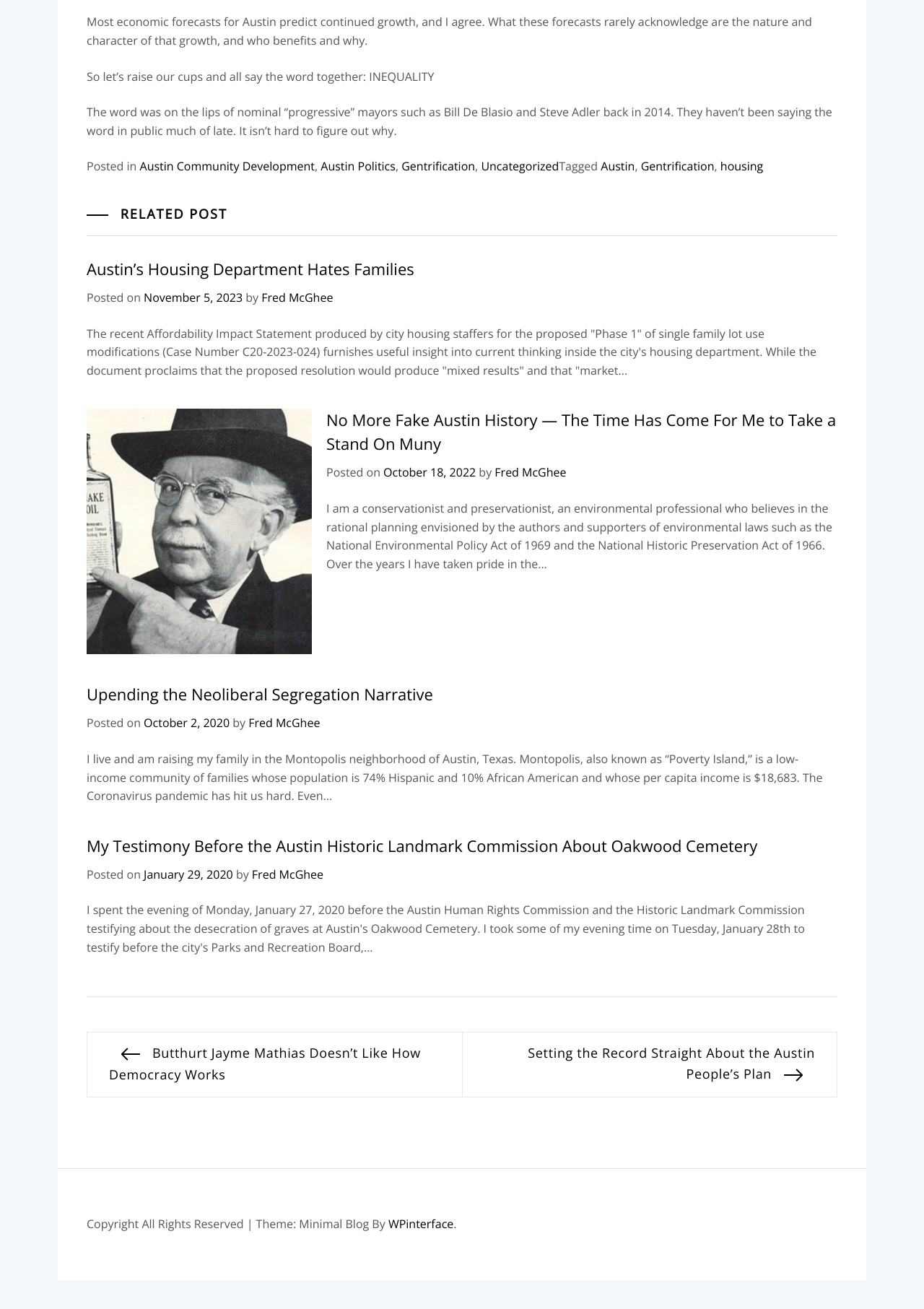Give a one-word or one-phrase response to the question: 
What is the date of the second article?

November 5, 2023